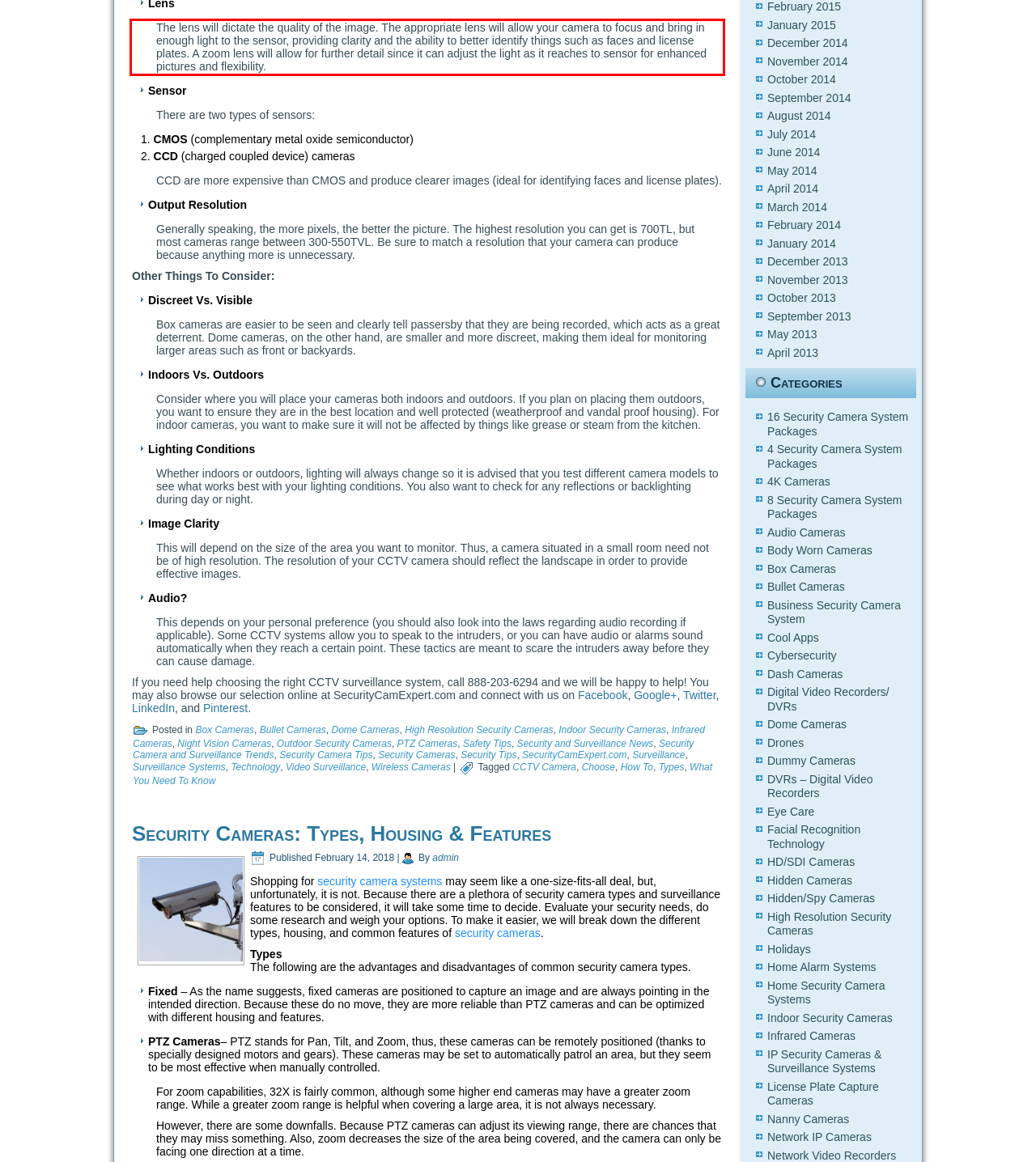You are given a screenshot showing a webpage with a red bounding box. Perform OCR to capture the text within the red bounding box.

The lens will dictate the quality of the image. The appropriate lens will allow your camera to focus and bring in enough light to the sensor, providing clarity and the ability to better identify things such as faces and license plates. A zoom lens will allow for further detail since it can adjust the light as it reaches to sensor for enhanced pictures and flexibility.